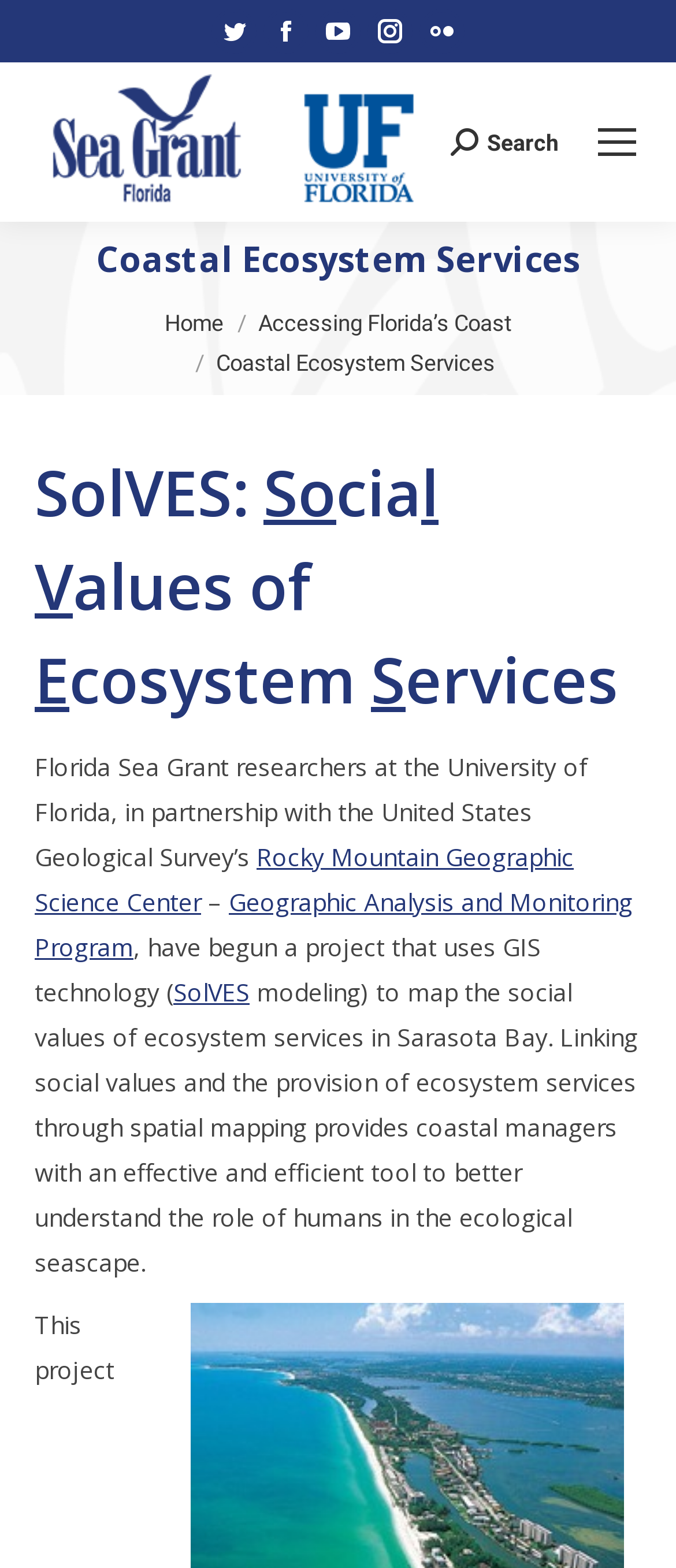Please find the bounding box coordinates in the format (top-left x, top-left y, bottom-right x, bottom-right y) for the given element description. Ensure the coordinates are floating point numbers between 0 and 1. Description: alt="Florida Sea Grant"

[0.051, 0.04, 0.641, 0.141]